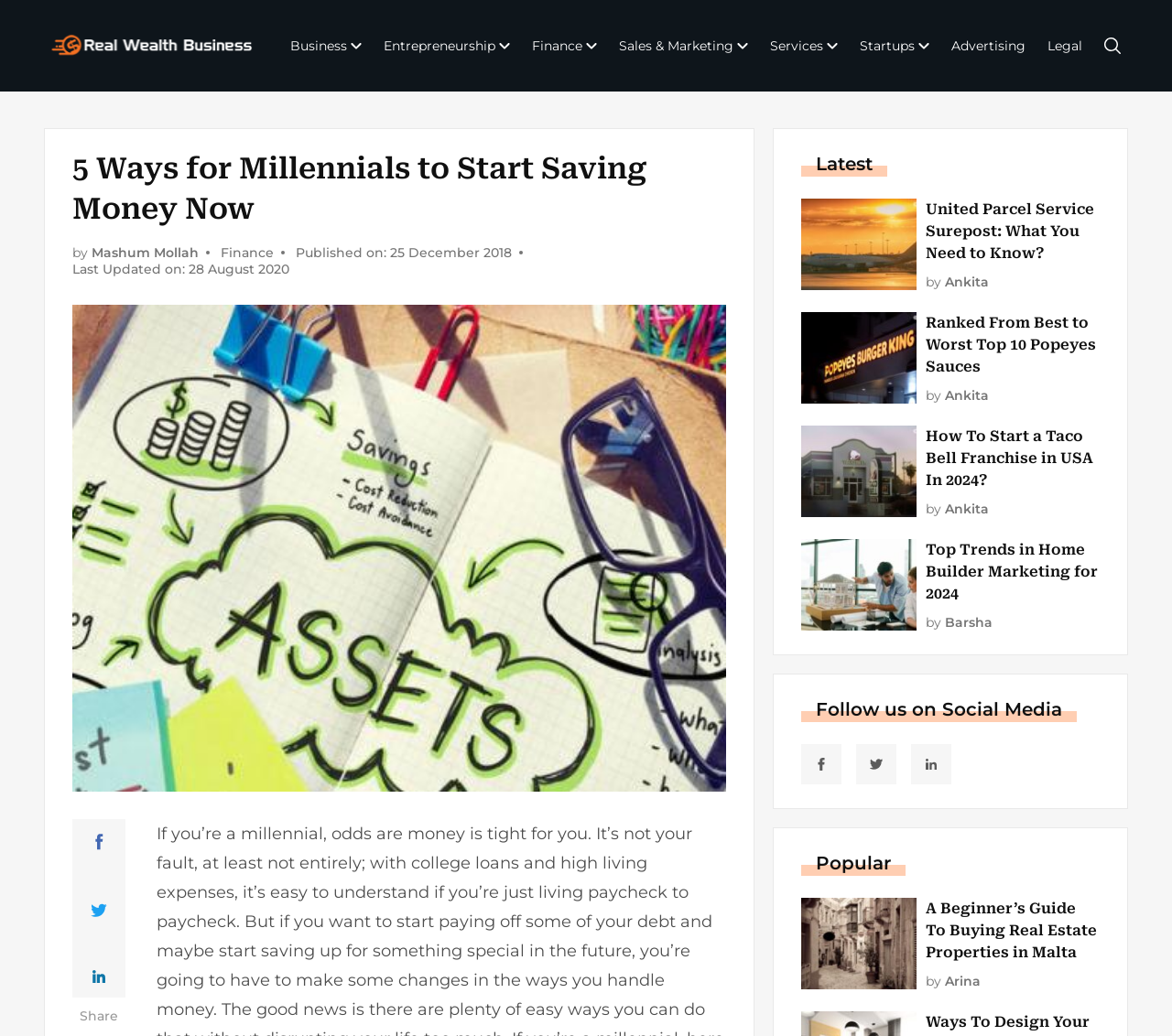Please identify the bounding box coordinates of the element on the webpage that should be clicked to follow this instruction: "Read the article '5 Ways for Millennials to Start Saving Money Now'". The bounding box coordinates should be given as four float numbers between 0 and 1, formatted as [left, top, right, bottom].

[0.062, 0.143, 0.62, 0.221]